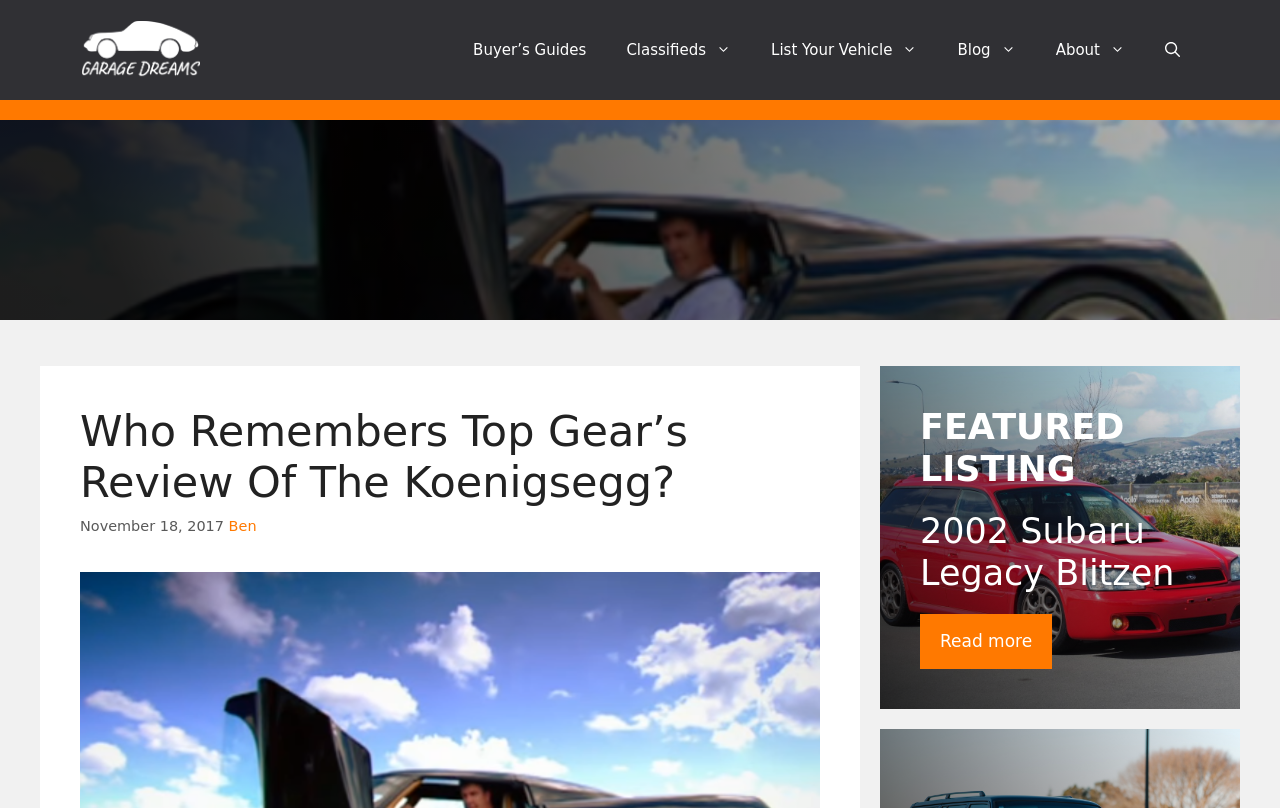Given the element description "Buyer’s Guides" in the screenshot, predict the bounding box coordinates of that UI element.

[0.354, 0.025, 0.474, 0.099]